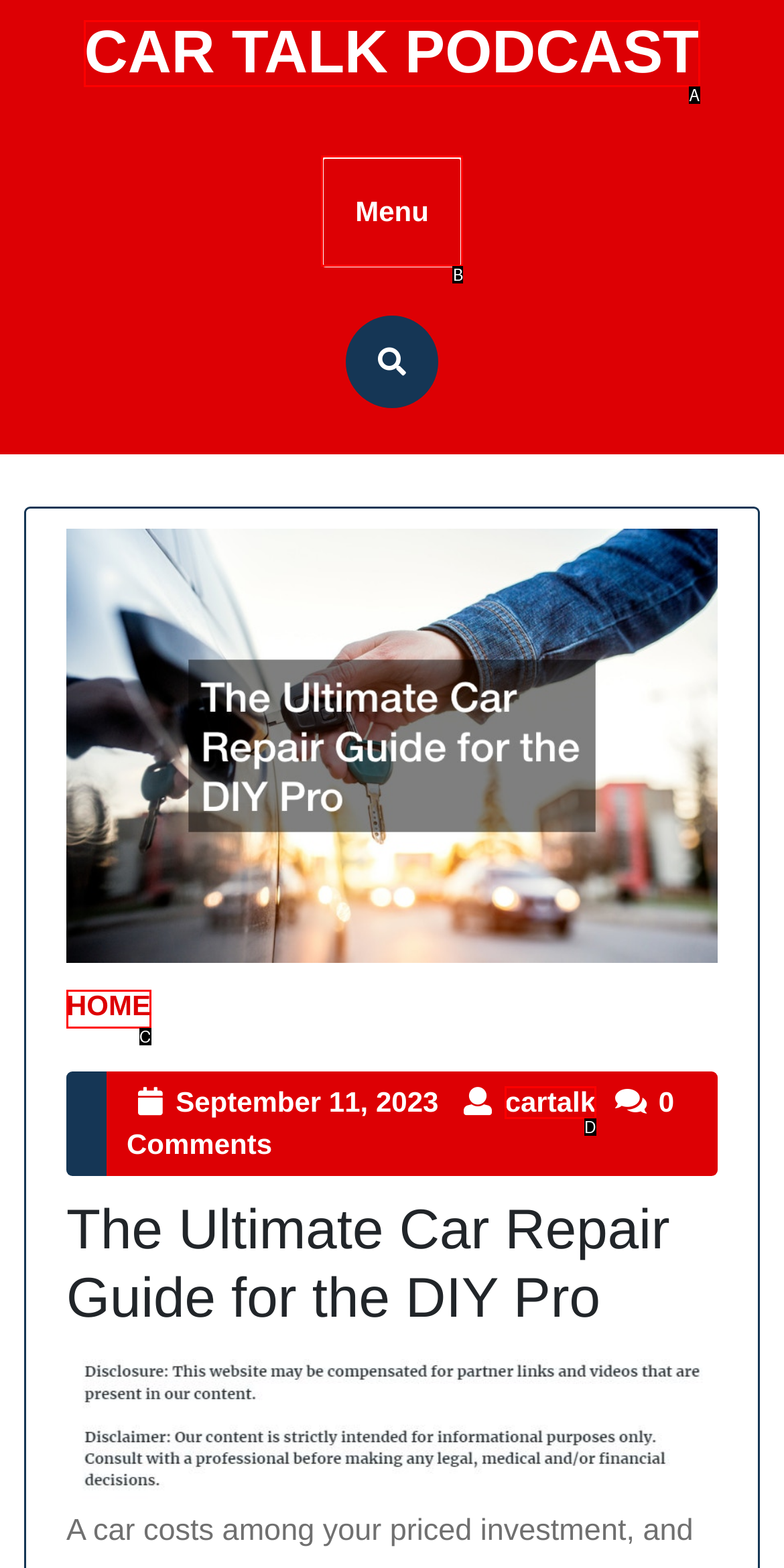Given the element description: Car Talk Podcast
Pick the letter of the correct option from the list.

A